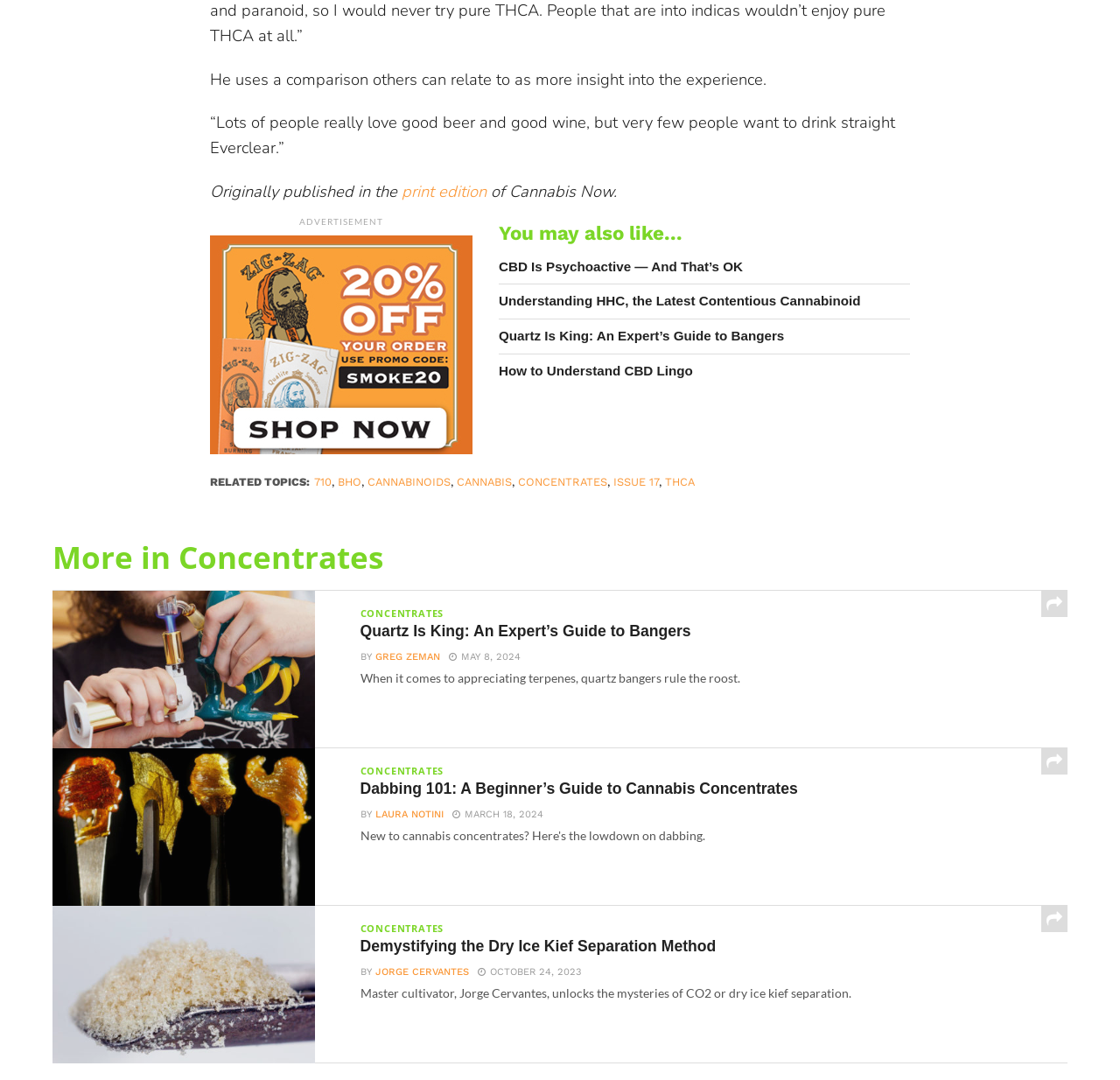What is the date of the article 'Demystifying the Dry Ice Kief Separation Method'?
Use the information from the image to give a detailed answer to the question.

I found the date of the article by looking at the text next to the time label on the webpage. The text 'OCTOBER 24, 2023' indicates that the article 'Demystifying the Dry Ice Kief Separation Method' was published on October 24, 2023.